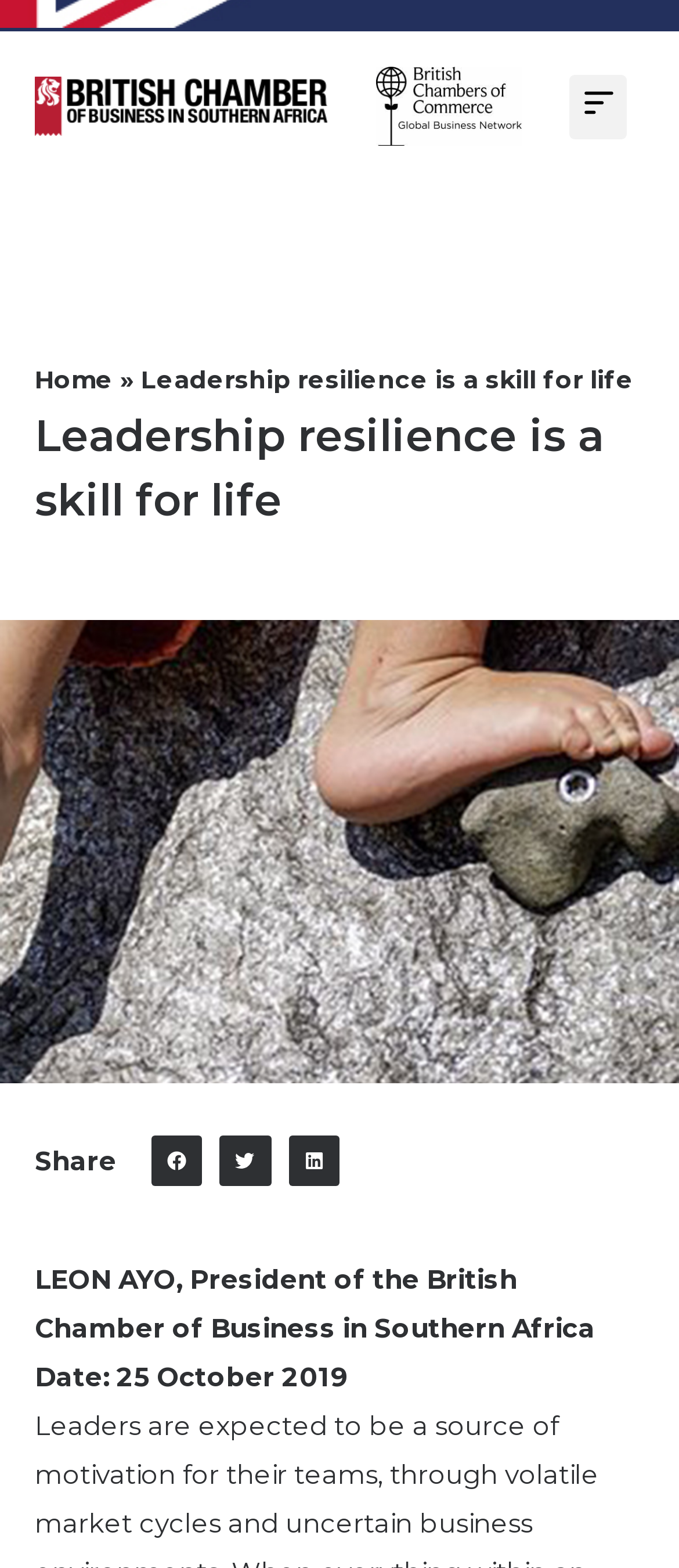Generate a comprehensive description of the webpage content.

The webpage appears to be an article or blog post about leadership resilience, with a focus on its importance in volatile market cycles. At the top of the page, there are two links, one on the left and one on the right, which may be navigation links or advertisements. Next to the right link, there is a menu toggle button with an accompanying image.

Below the top links, there is a main heading that reads "Leadership resilience is a skill for life" in a prominent font size. This heading spans almost the entire width of the page. Below the main heading, there is a subheading that reads "Share" on the left side of the page, accompanied by three social media sharing buttons - Facebook, Twitter, and LinkedIn - each with its respective icon.

On the left side of the page, there is a section with a link to the "Home" page, followed by a right-pointing arrow symbol. Below this section, there is a large block of text that appears to be the main content of the article. The text is not summarized here, but it likely discusses the importance of leadership resilience in volatile market cycles.

At the bottom of the page, there is a section with the author's name, Leon Ayo, who is the President of the British Chamber of Business in Southern Africa, and the date of the article, October 25, 2019.